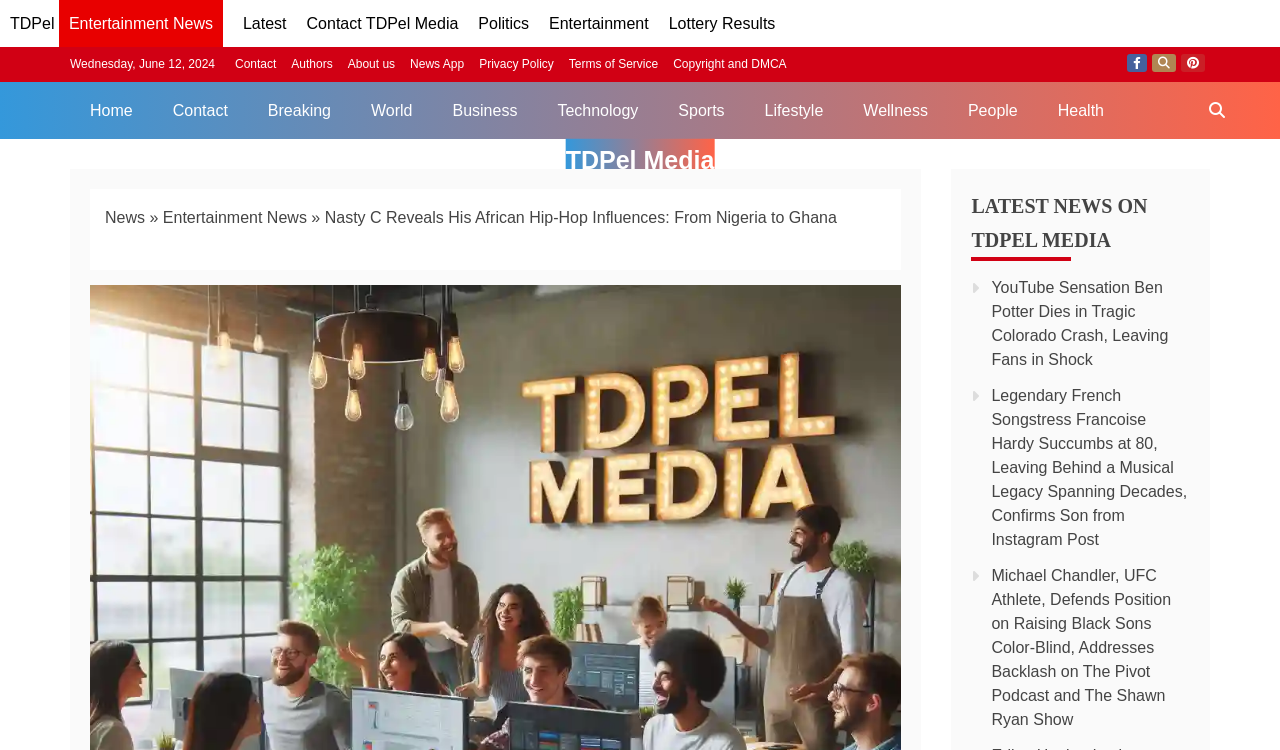Please determine the bounding box coordinates for the UI element described as: "name="st" placeholder="Title / Keyword"".

None